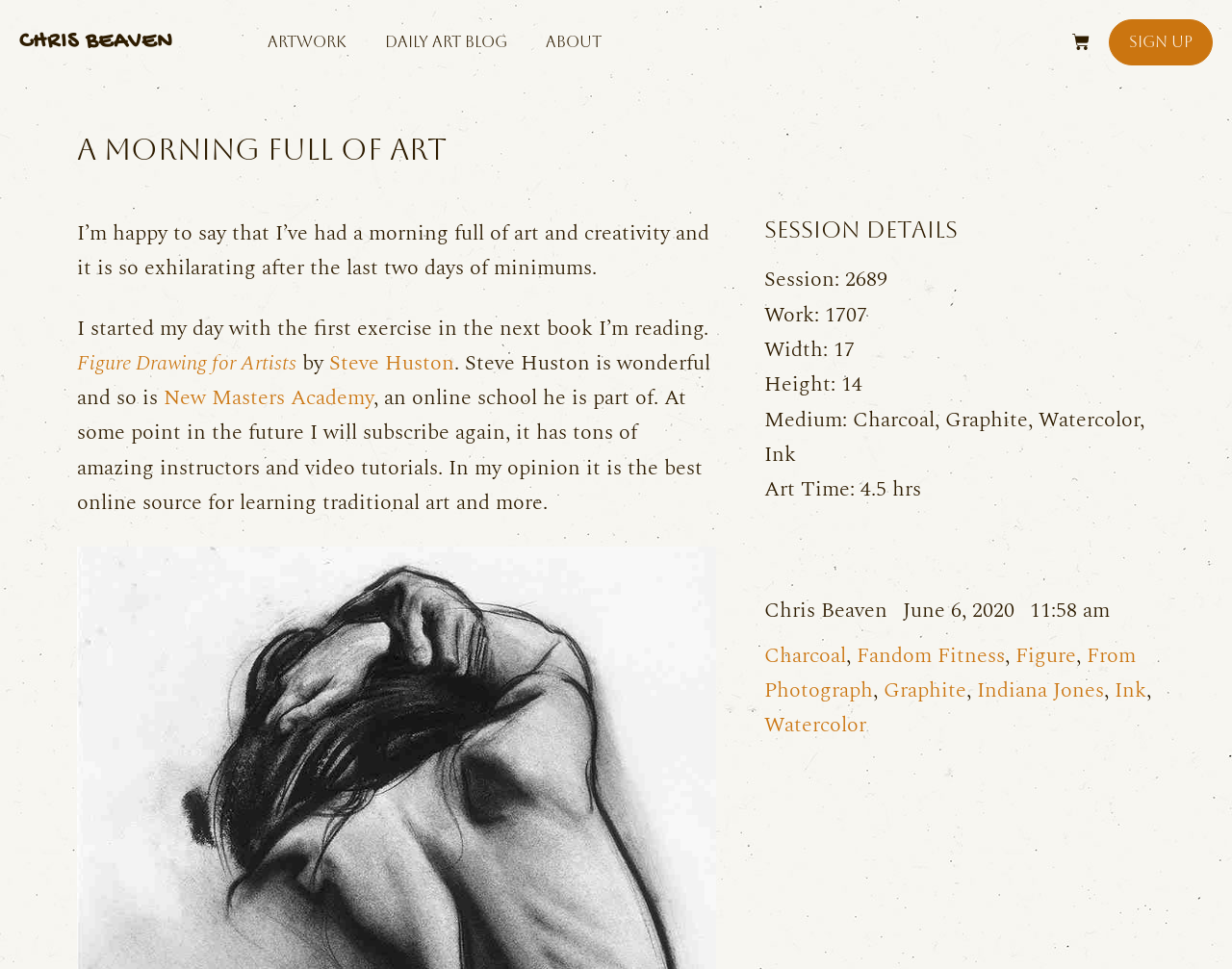What is the online school mentioned in the text?
Using the image as a reference, answer with just one word or a short phrase.

New Masters Academy